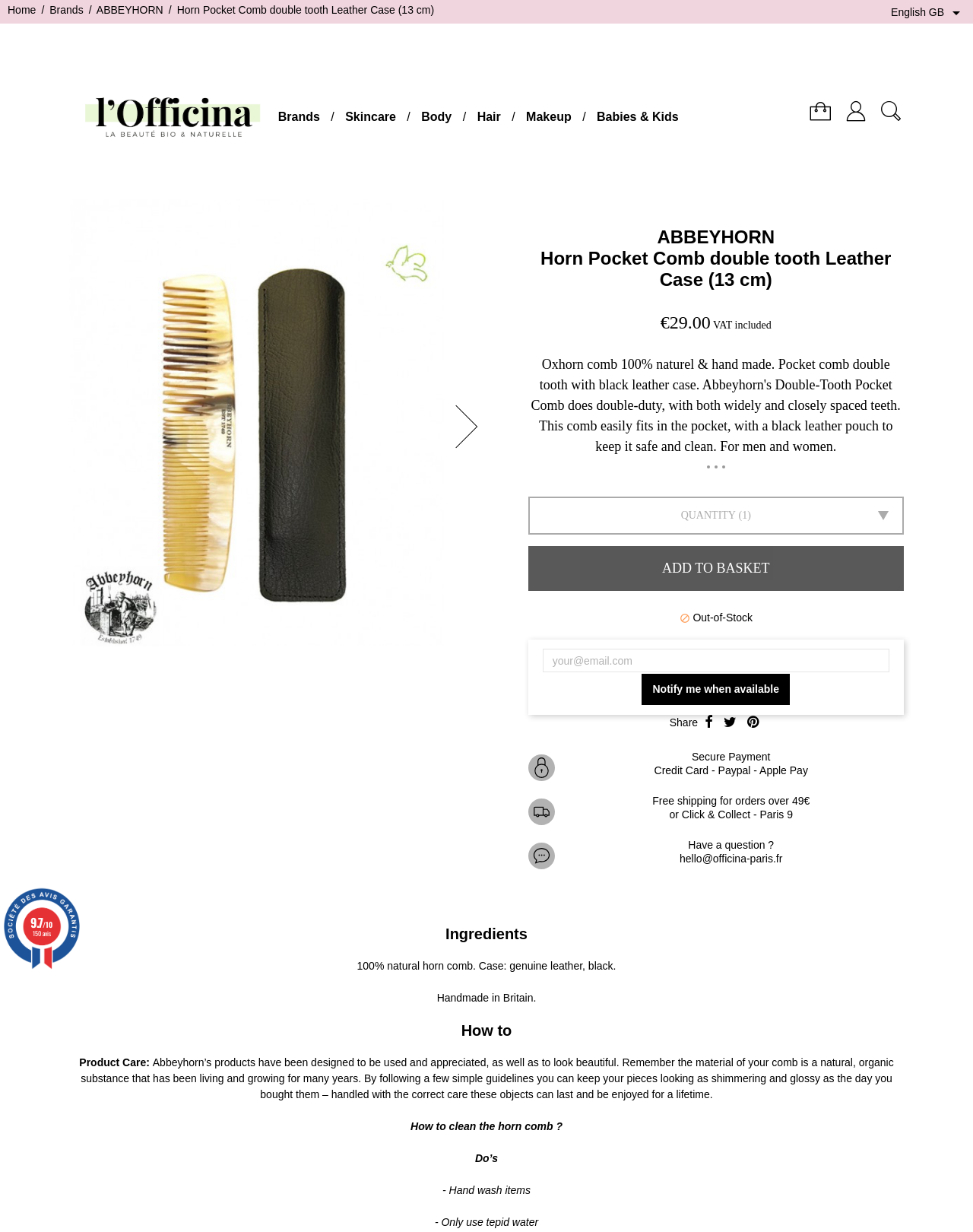Identify the bounding box coordinates for the element you need to click to achieve the following task: "Select a language from the dropdown". Provide the bounding box coordinates as four float numbers between 0 and 1, in the form [left, top, right, bottom].

[0.916, 0.003, 0.992, 0.018]